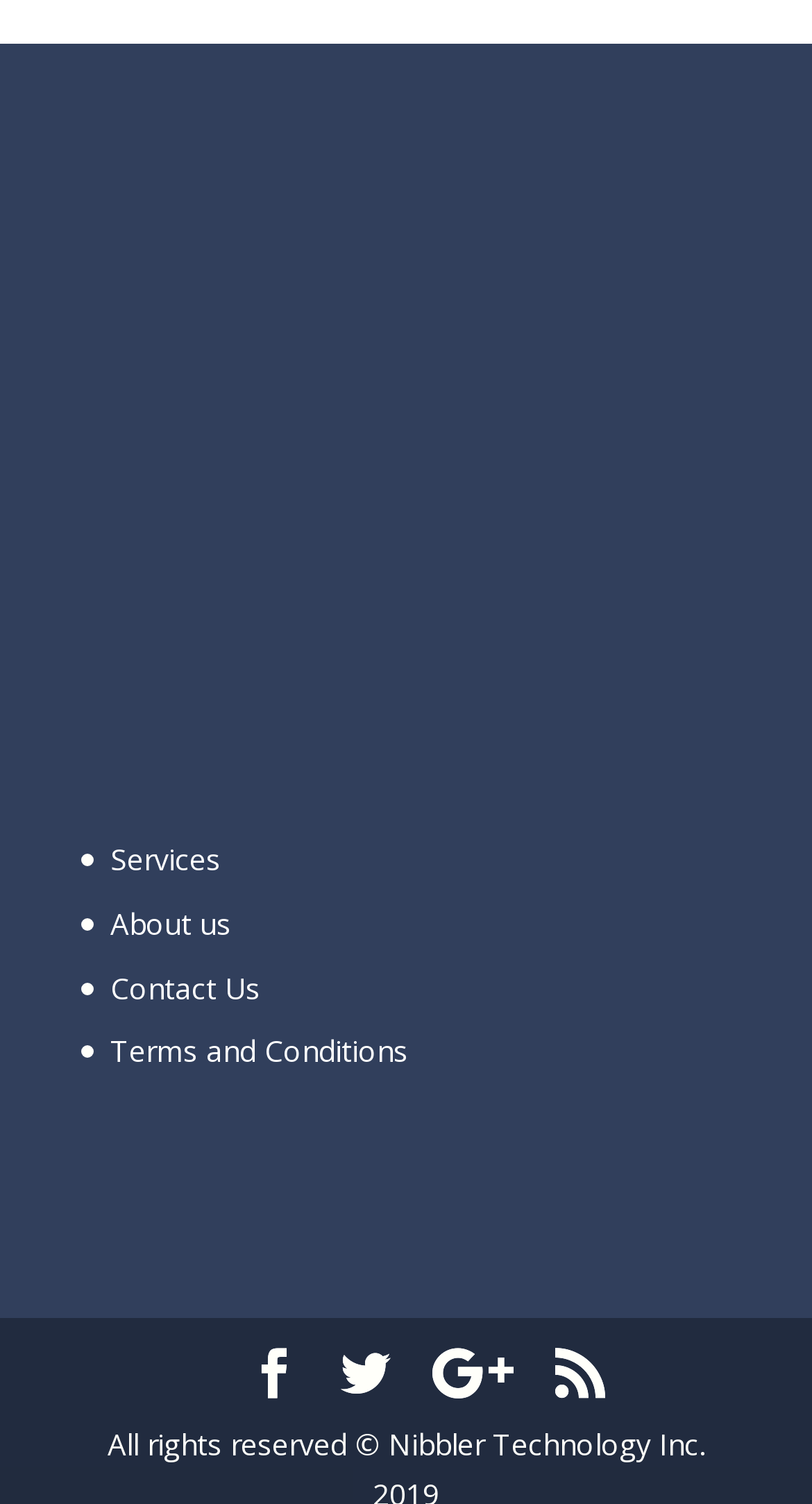Identify the bounding box coordinates for the element you need to click to achieve the following task: "Click on the Facebook icon". Provide the bounding box coordinates as four float numbers between 0 and 1, in the form [left, top, right, bottom].

[0.306, 0.898, 0.368, 0.932]